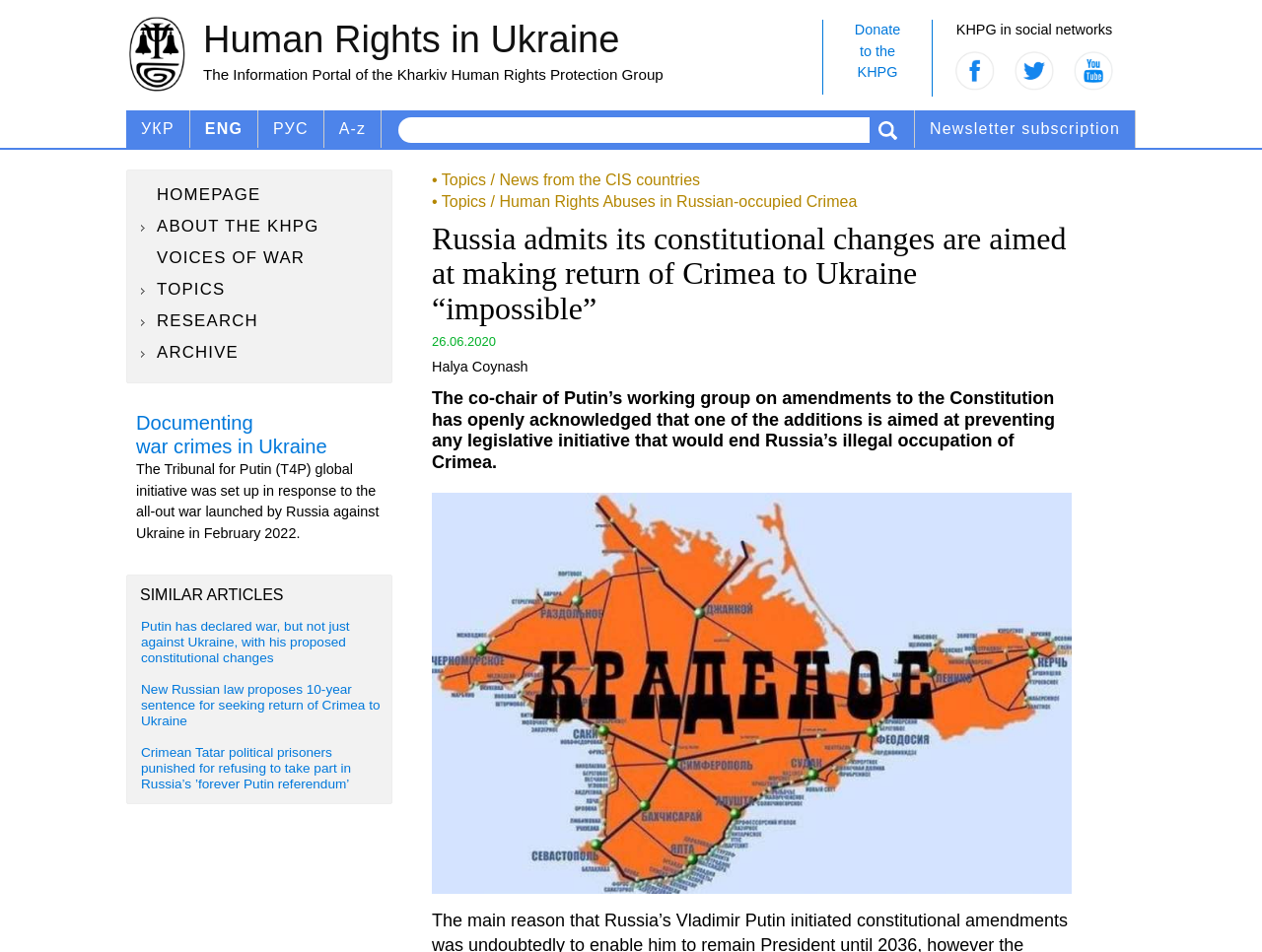Please determine the primary heading and provide its text.

Russia admits its constitutional changes are aimed at making return of Crimea to Ukraine “impossible”